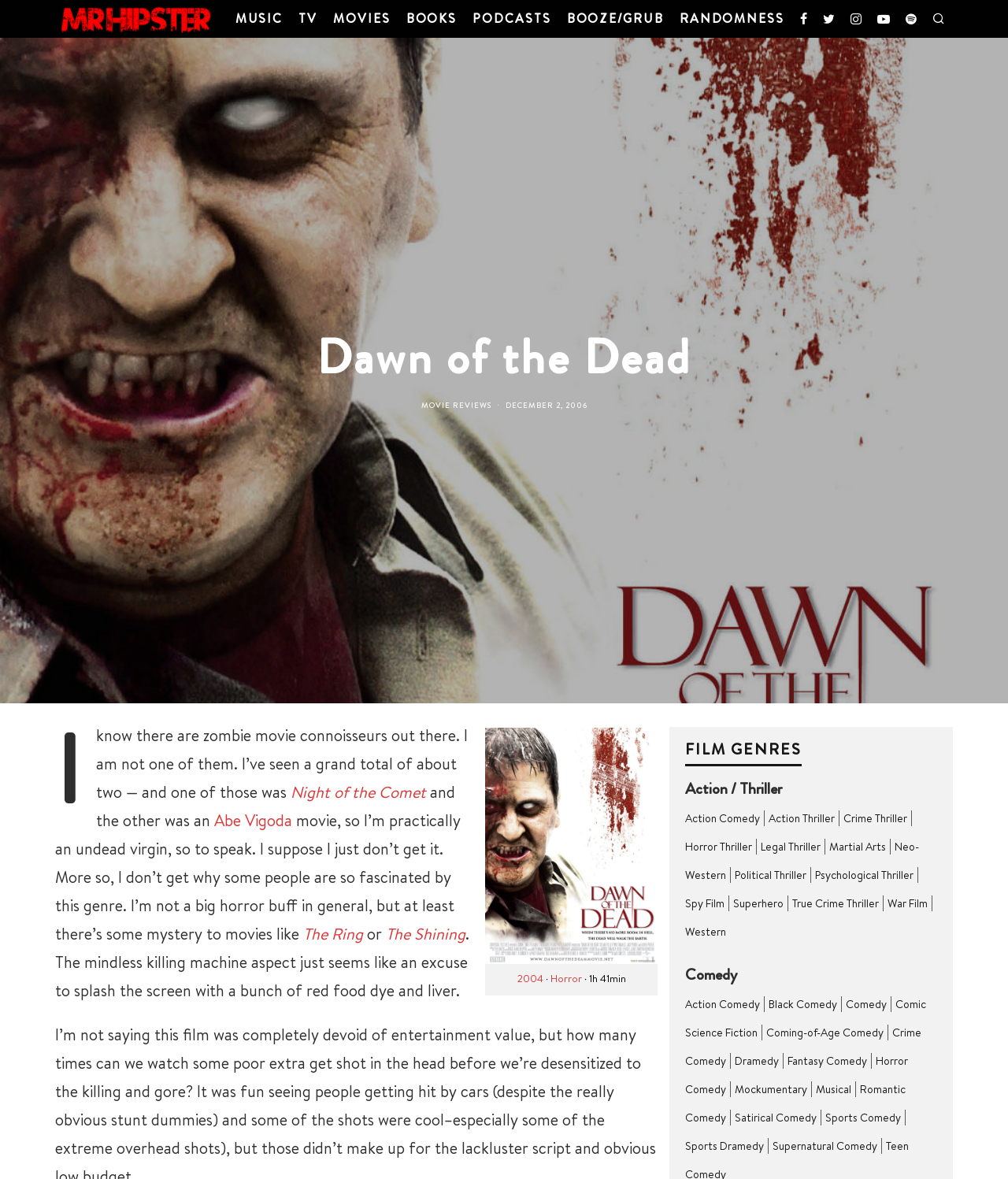Determine the bounding box coordinates for the region that must be clicked to execute the following instruction: "Click on the link to 'Night of the Comet'".

[0.288, 0.663, 0.423, 0.681]